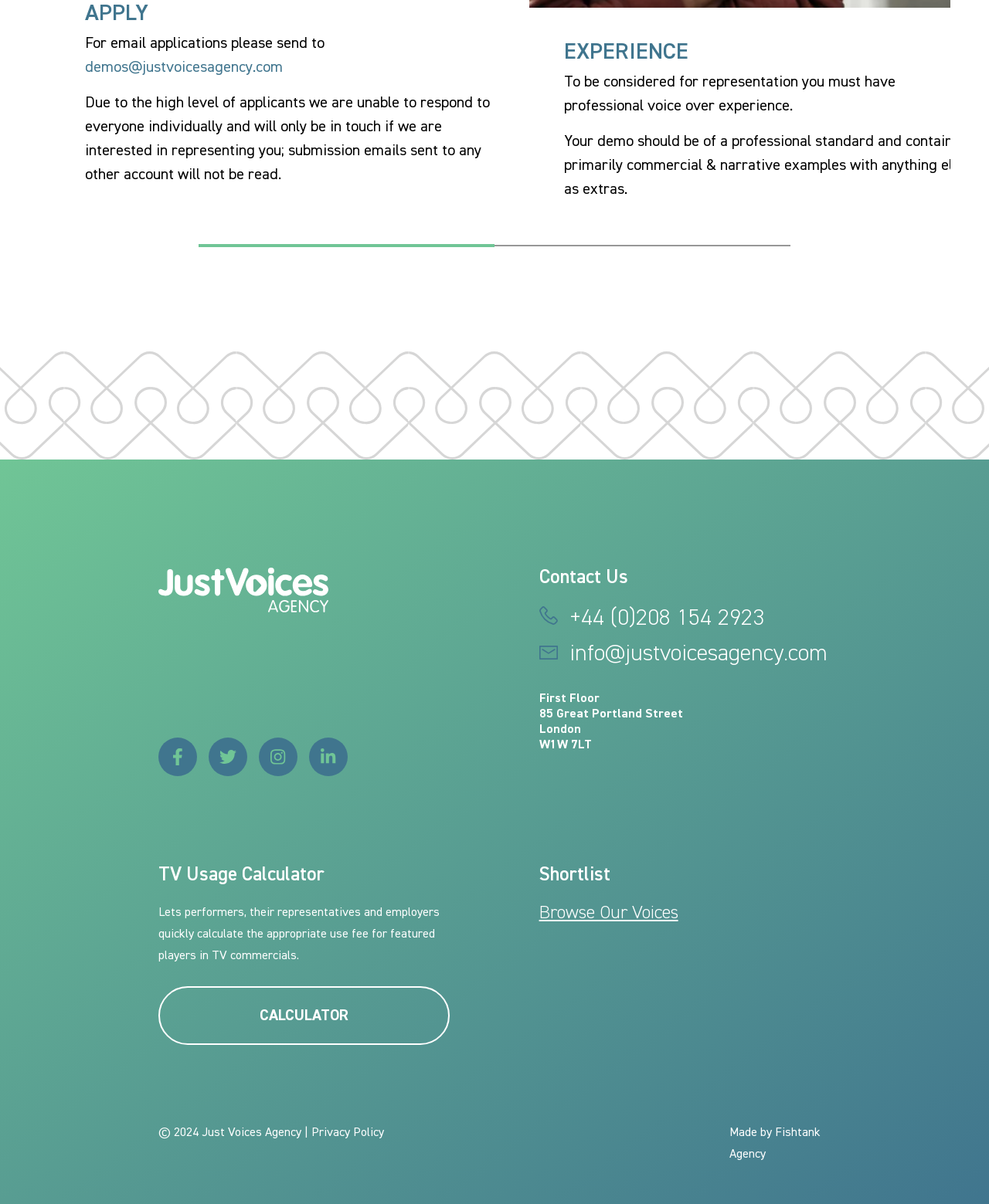Find and provide the bounding box coordinates for the UI element described here: "Manage Preferences". The coordinates should be given as four float numbers between 0 and 1: [left, top, right, bottom].

None